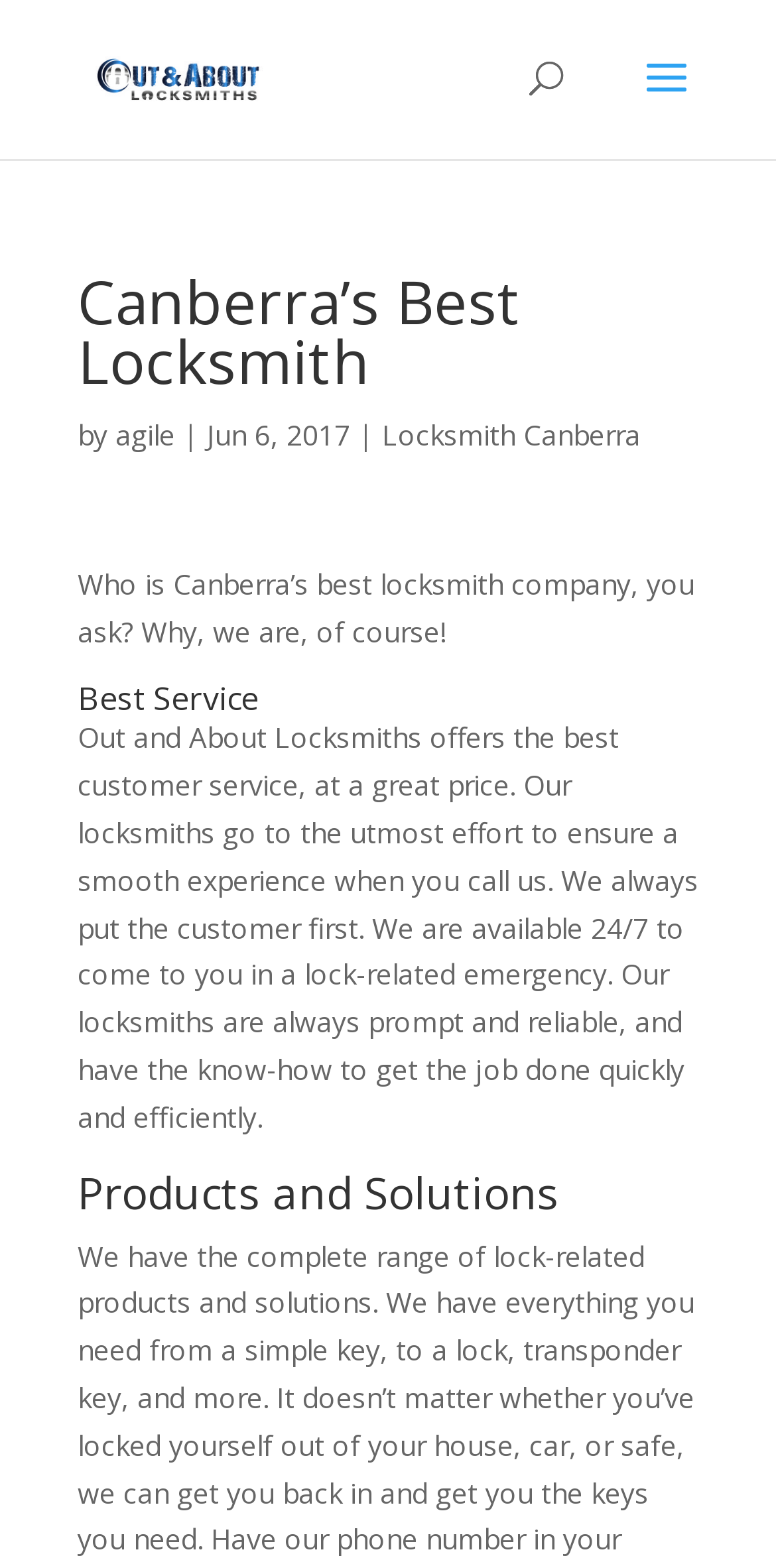Predict the bounding box coordinates for the UI element described as: "Locksmith Canberra". The coordinates should be four float numbers between 0 and 1, presented as [left, top, right, bottom].

[0.492, 0.265, 0.826, 0.289]